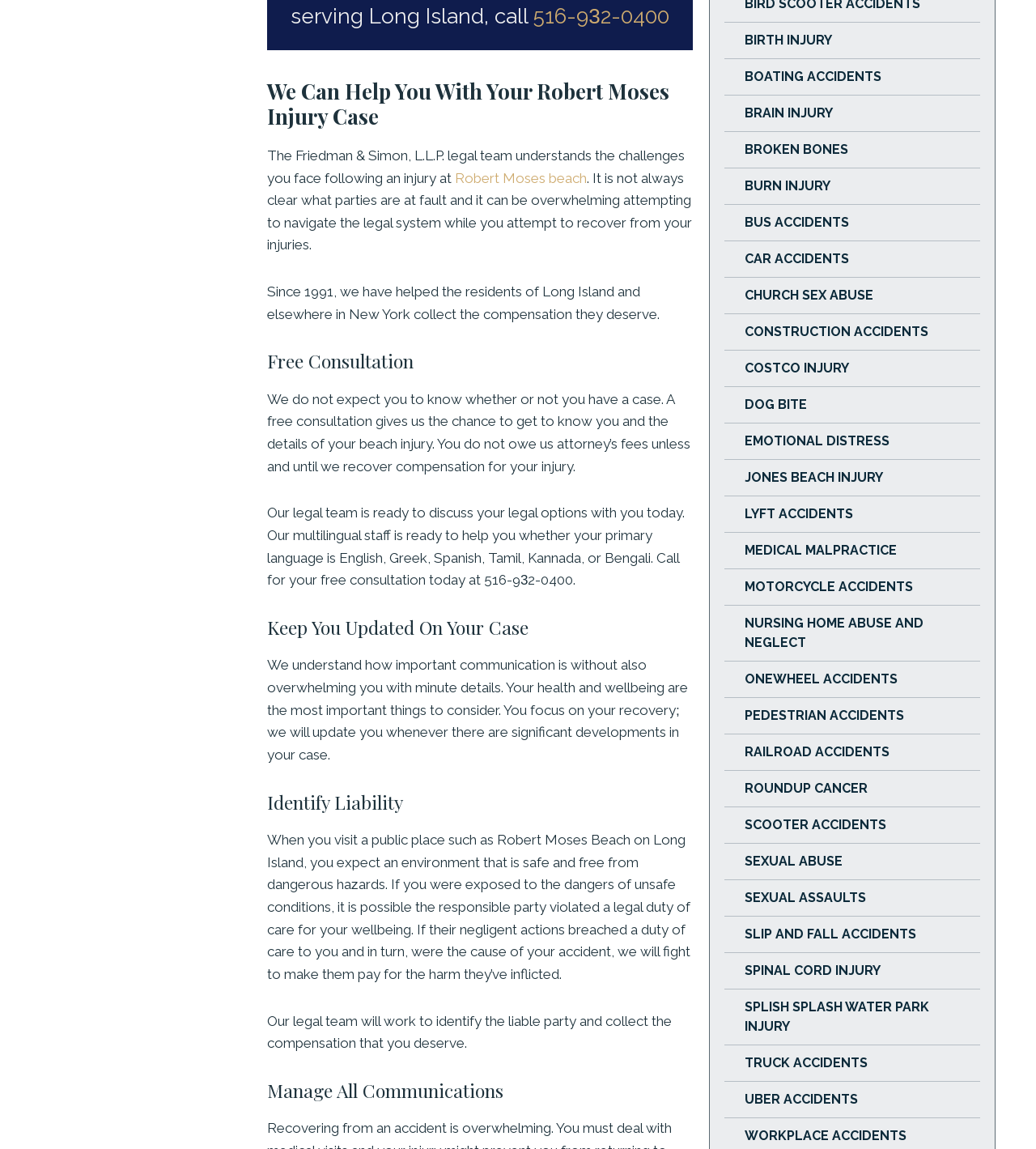What is the role of the legal team in the case?
Answer the question using a single word or phrase, according to the image.

To identify liability and collect compensation